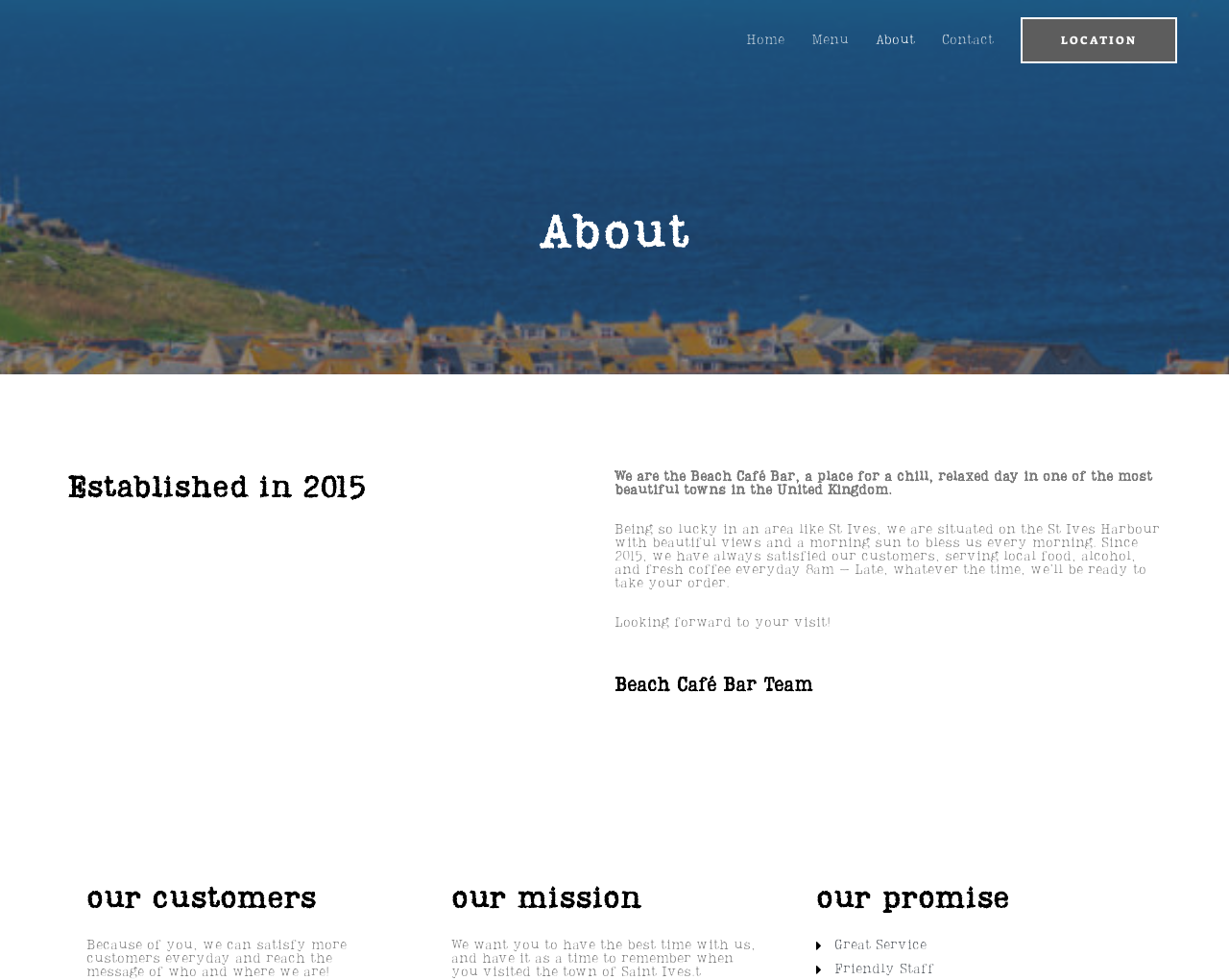What is the Beach Café Bar's mission?
Provide a well-explained and detailed answer to the question.

The mission of the Beach Café Bar can be determined by reading the text on the webpage, which states 'We want you to have the best time with us, and have it as a time to remember when you visited the town of Saint Ives.' This indicates that the café's mission is to provide a memorable experience for its customers.